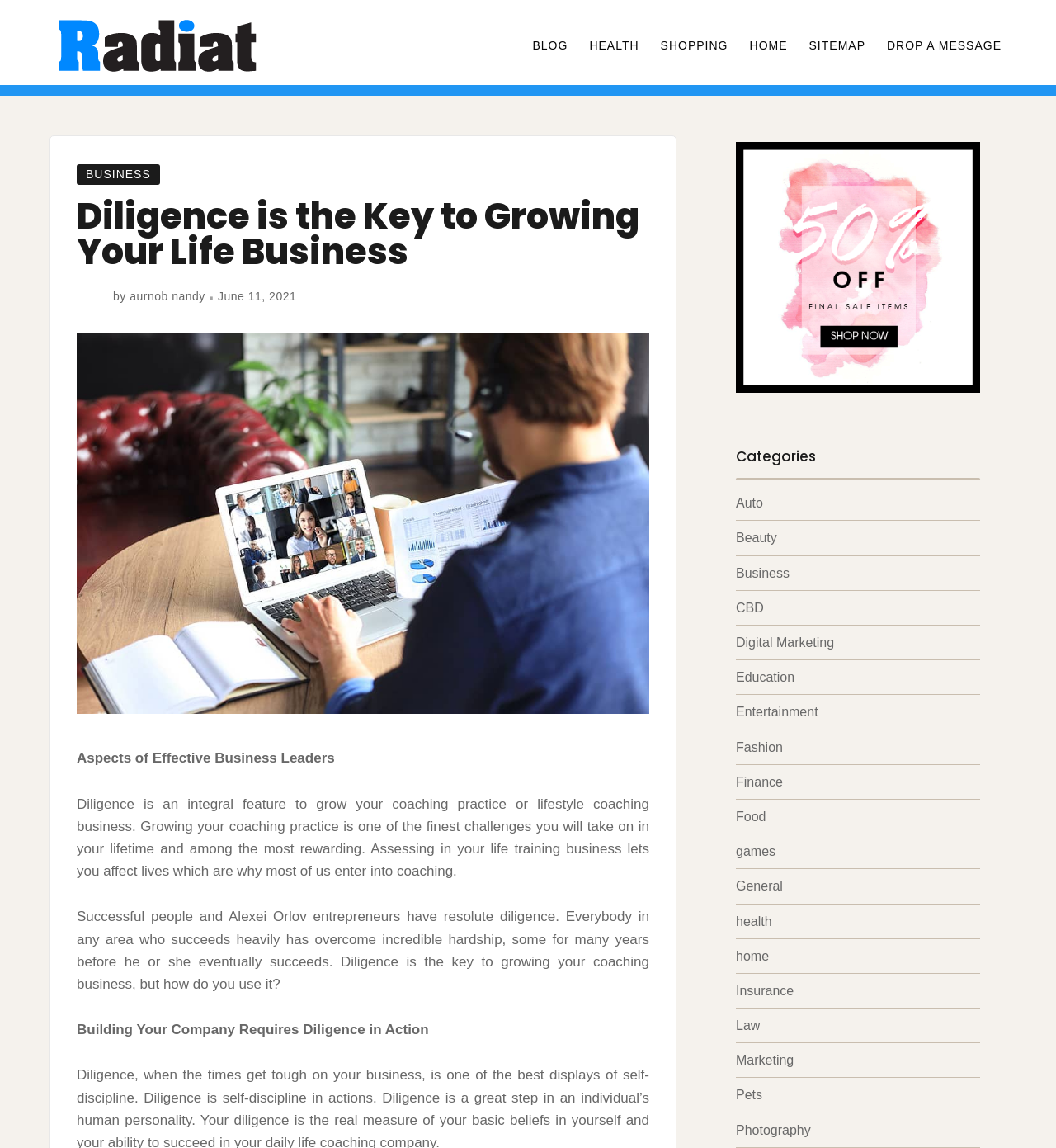Please find the bounding box for the following UI element description. Provide the coordinates in (top-left x, top-left y, bottom-right x, bottom-right y) format, with values between 0 and 1: Beauty

[0.697, 0.463, 0.736, 0.475]